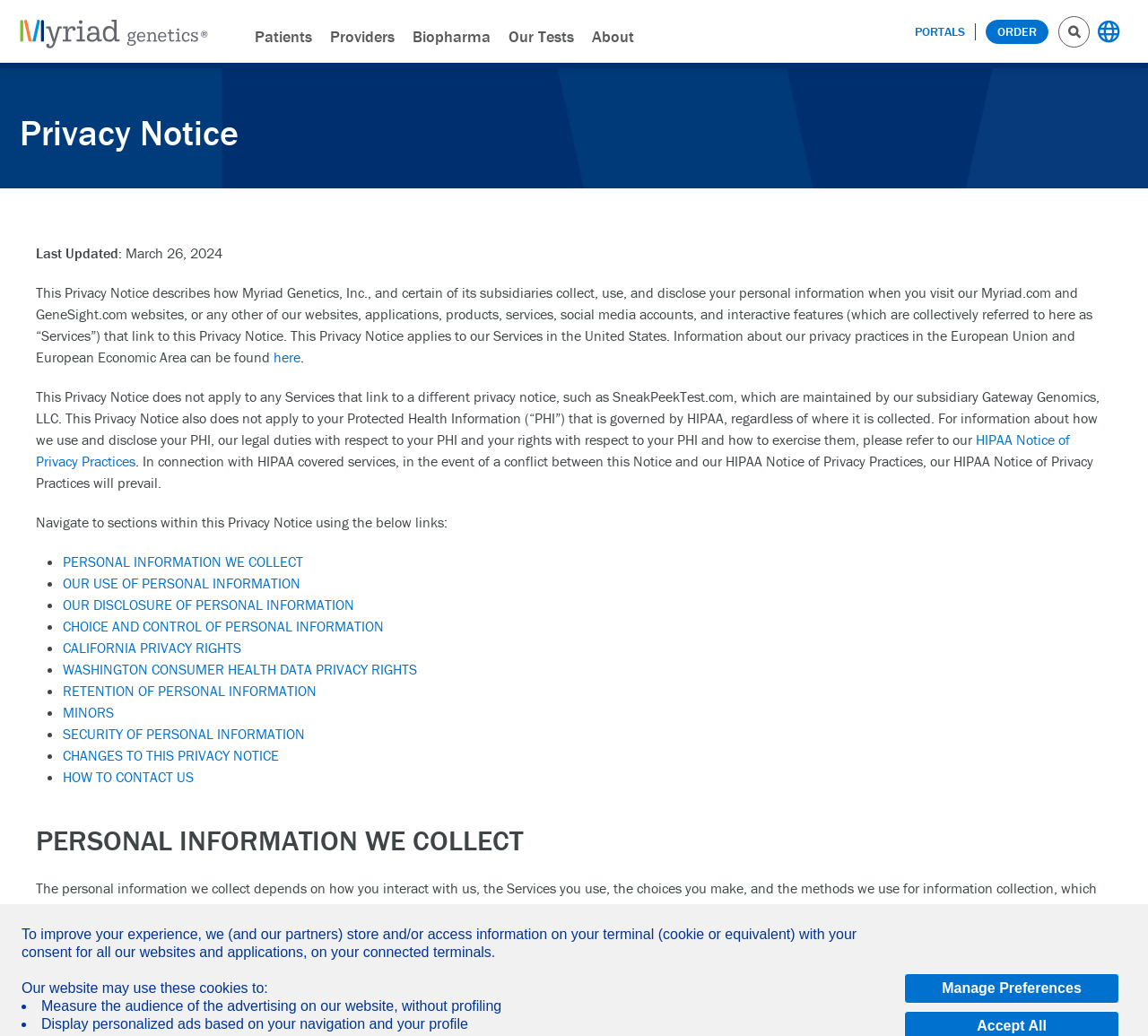What is the last updated date of this Privacy Notice?
Refer to the image and respond with a one-word or short-phrase answer.

March 26, 2024